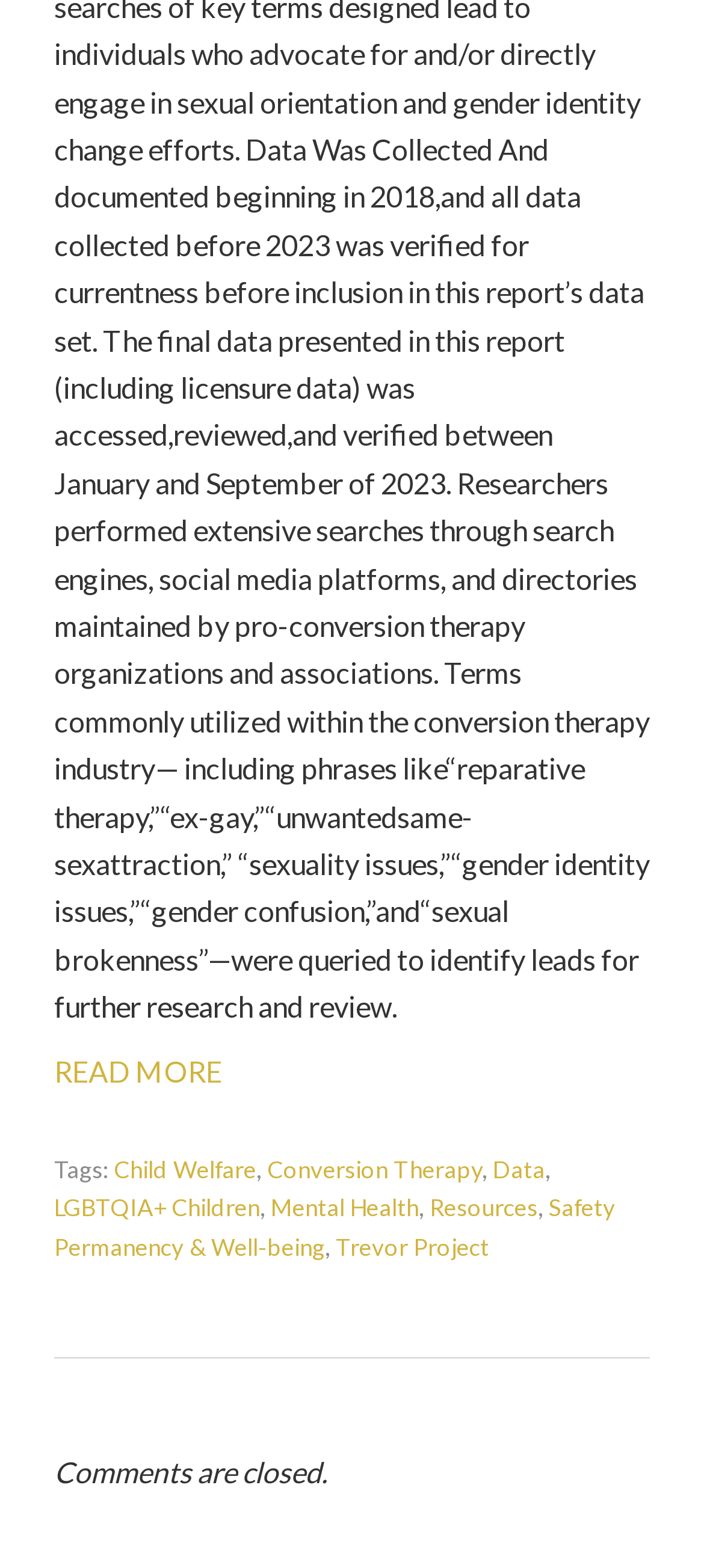What is the purpose of the 'READ MORE' link?
Please provide an in-depth and detailed response to the question.

Based on the context and the label 'READ MORE', I infer that the link is intended to allow users to access additional content or information.